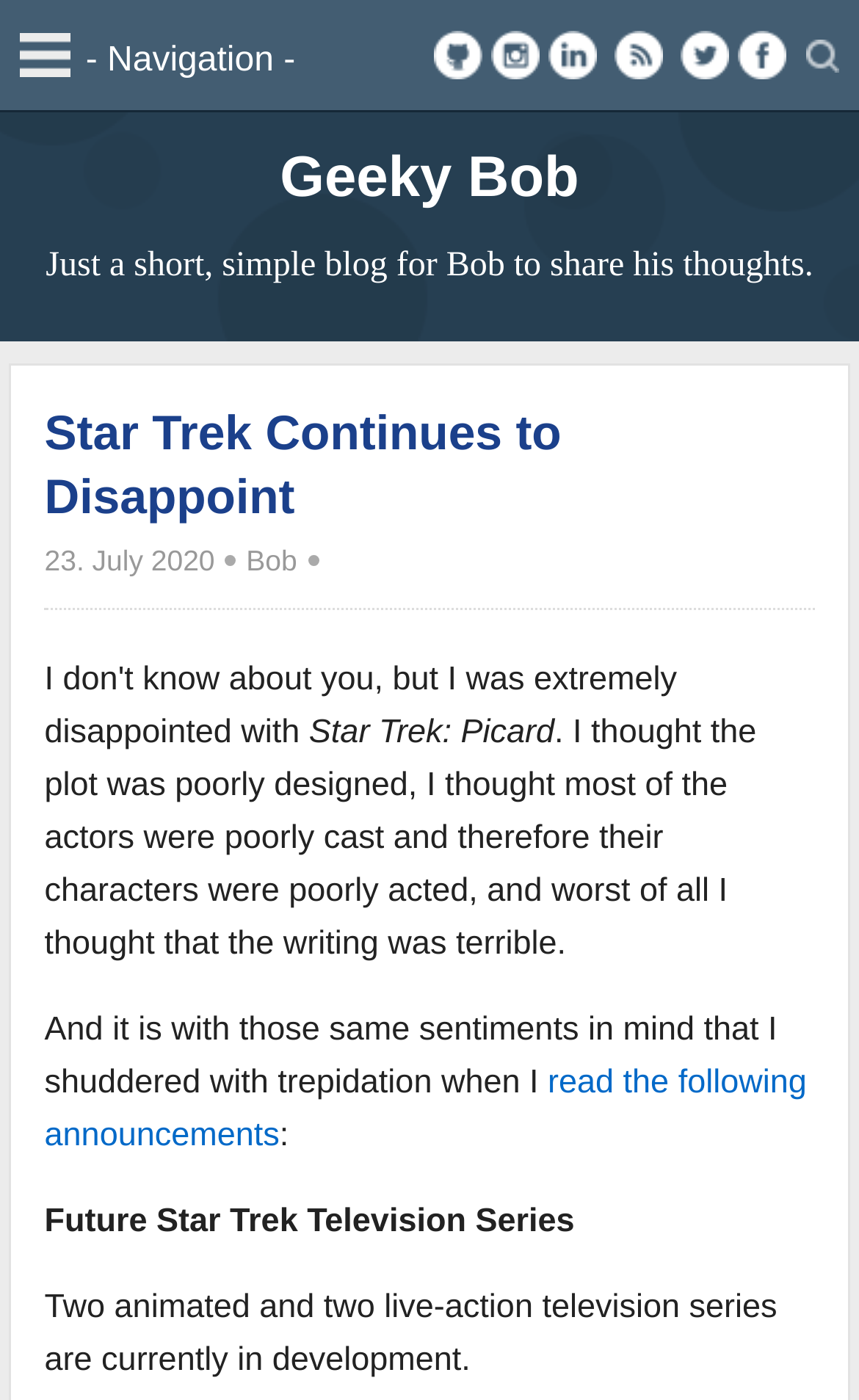Identify the bounding box coordinates necessary to click and complete the given instruction: "Follow us on Facebook".

None